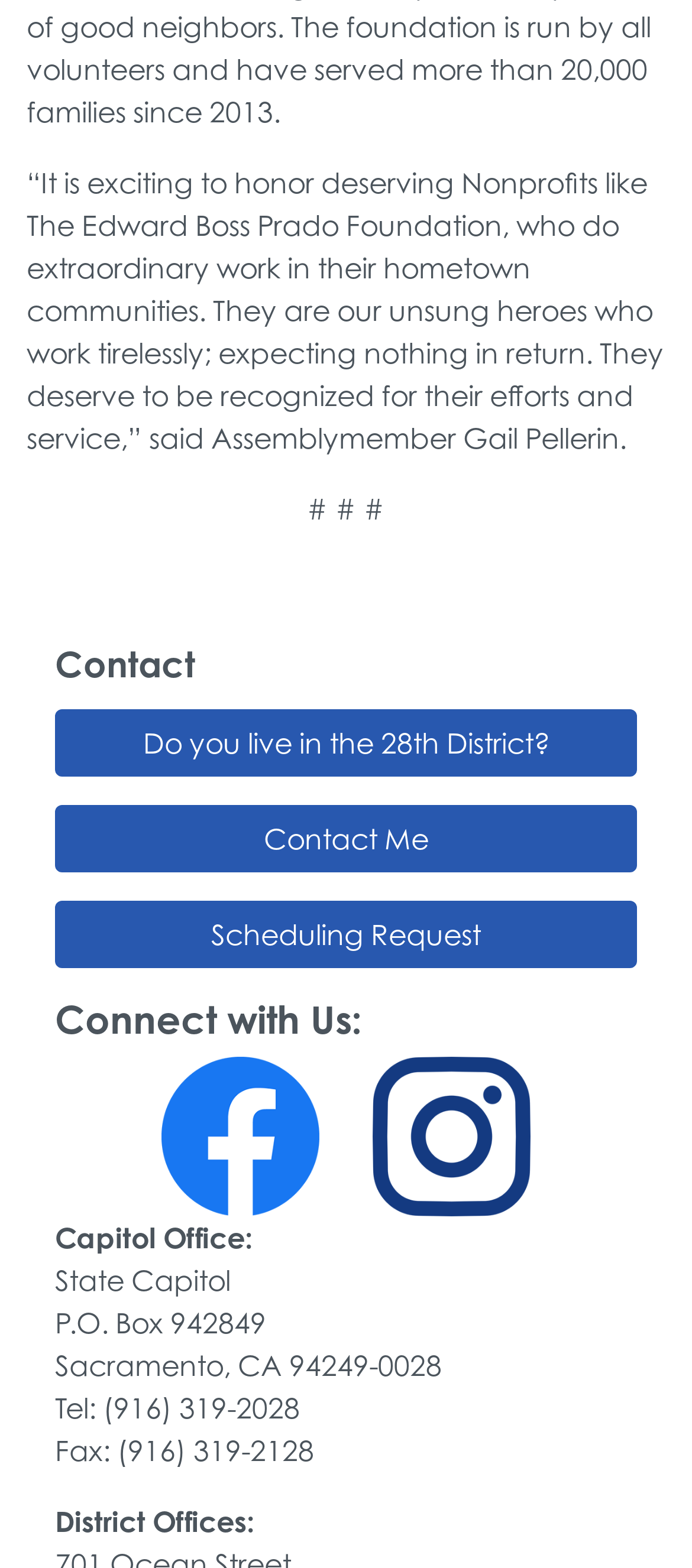What social media platforms are available?
Kindly offer a comprehensive and detailed response to the question.

The webpage provides links to Facebook and Instagram, as indicated by the 'Facebook Logo' and 'Instagram Logo Graphic' images, allowing users to connect with the assemblymember on these social media platforms.